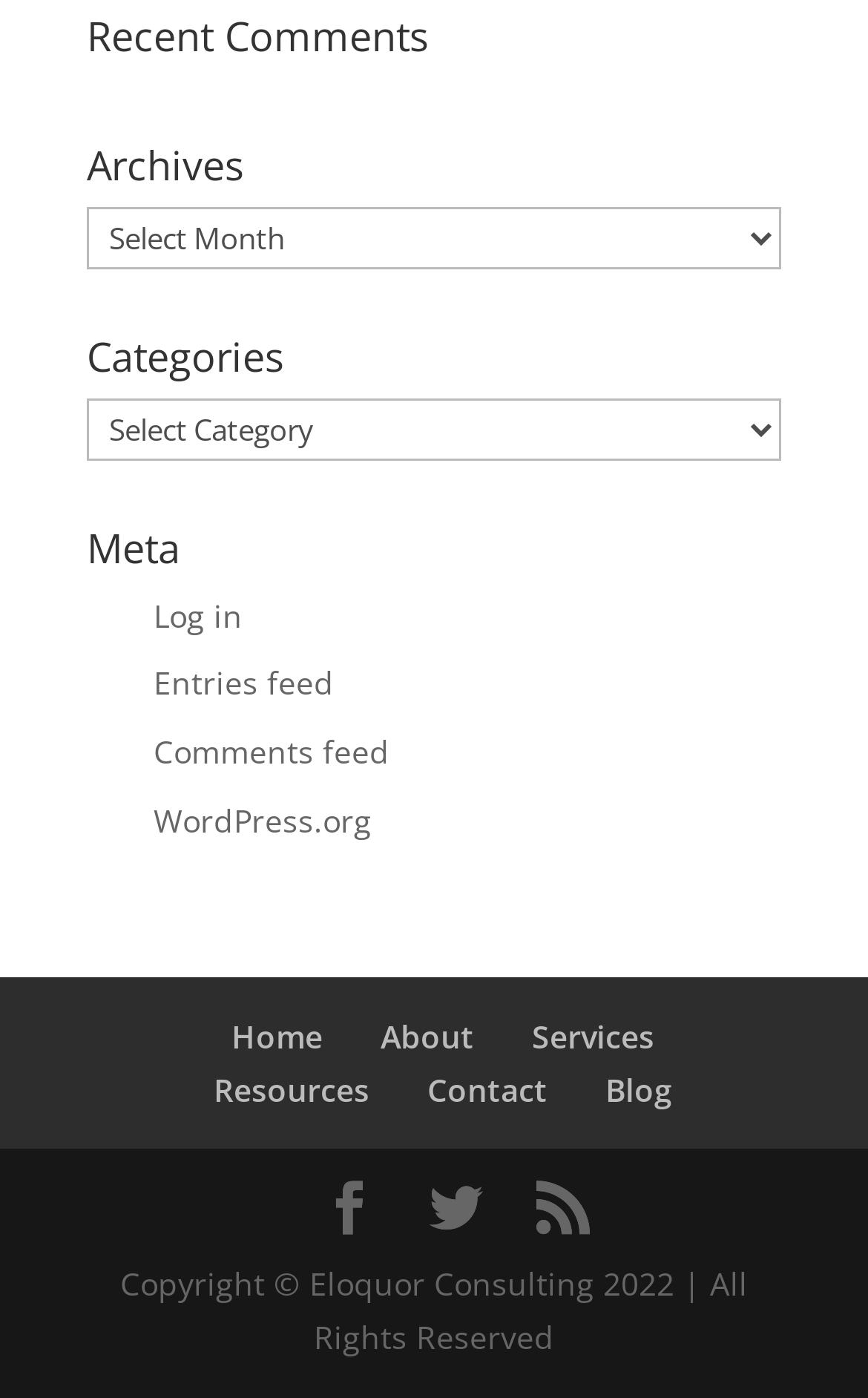Using the webpage screenshot, locate the HTML element that fits the following description and provide its bounding box: "Resources".

[0.246, 0.764, 0.426, 0.794]